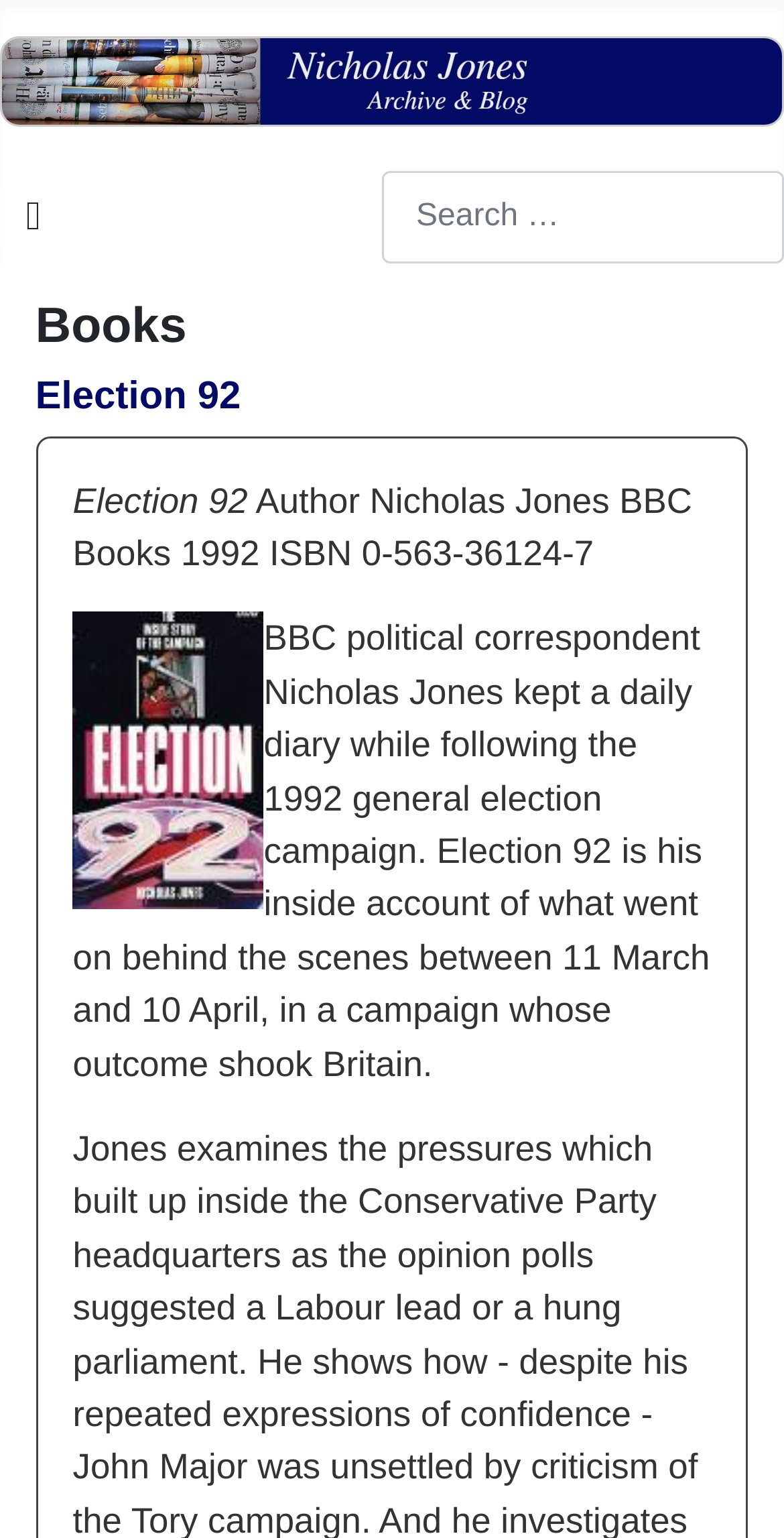What is the year of publication of the book?
Use the information from the image to give a detailed answer to the question.

The year of publication of the book can be found in the StaticText element with the text 'Author Nicholas Jones BBC Books 1992 ISBN 0-563-36124-7'. This element provides information about the book, including the year of publication.